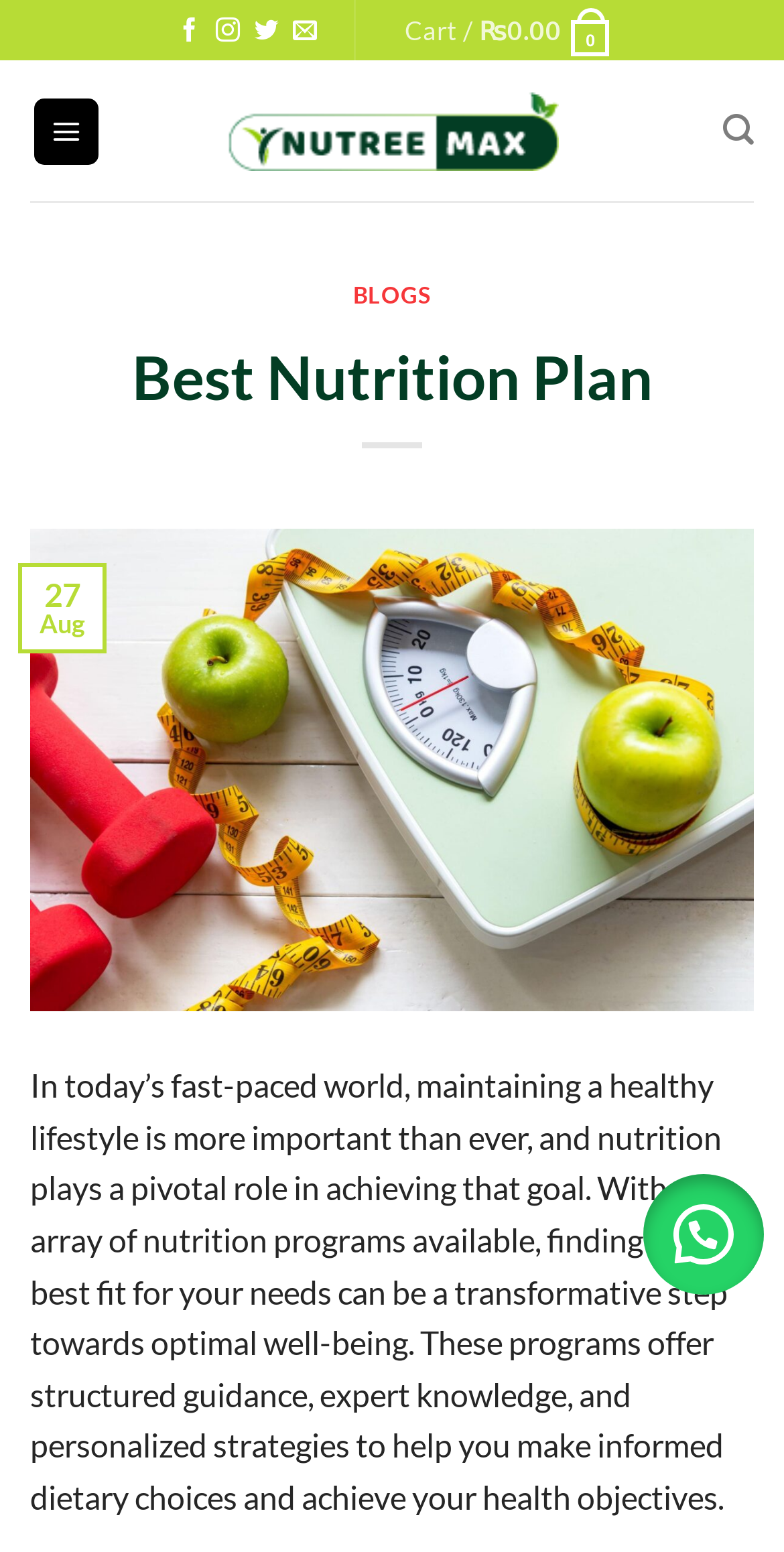Please identify the bounding box coordinates of the area that needs to be clicked to follow this instruction: "Send an email".

[0.374, 0.011, 0.405, 0.029]